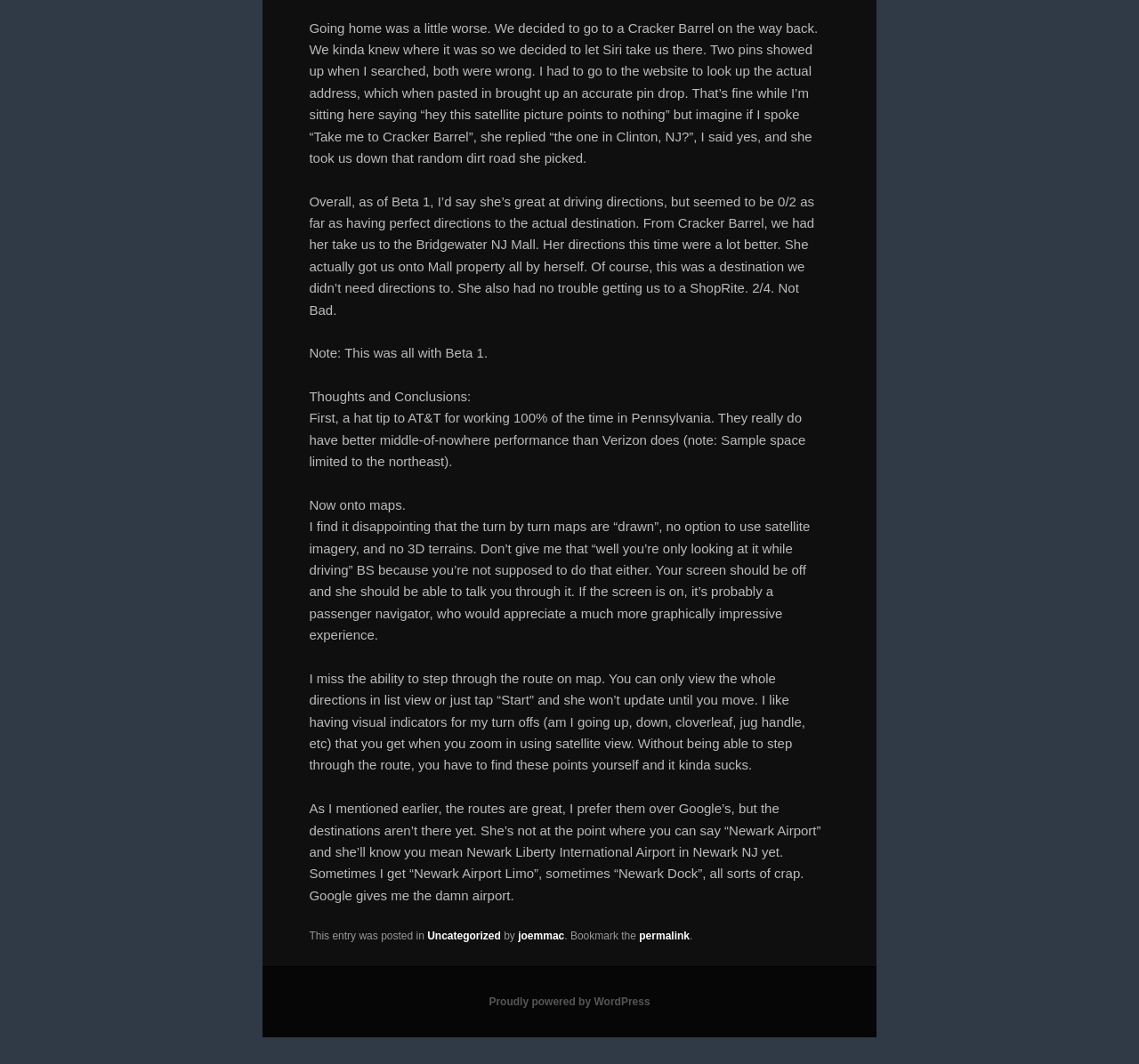Bounding box coordinates should be in the format (top-left x, top-left y, bottom-right x, bottom-right y) and all values should be floating point numbers between 0 and 1. Determine the bounding box coordinate for the UI element described as: Proudly powered by WordPress

[0.429, 0.936, 0.571, 0.947]